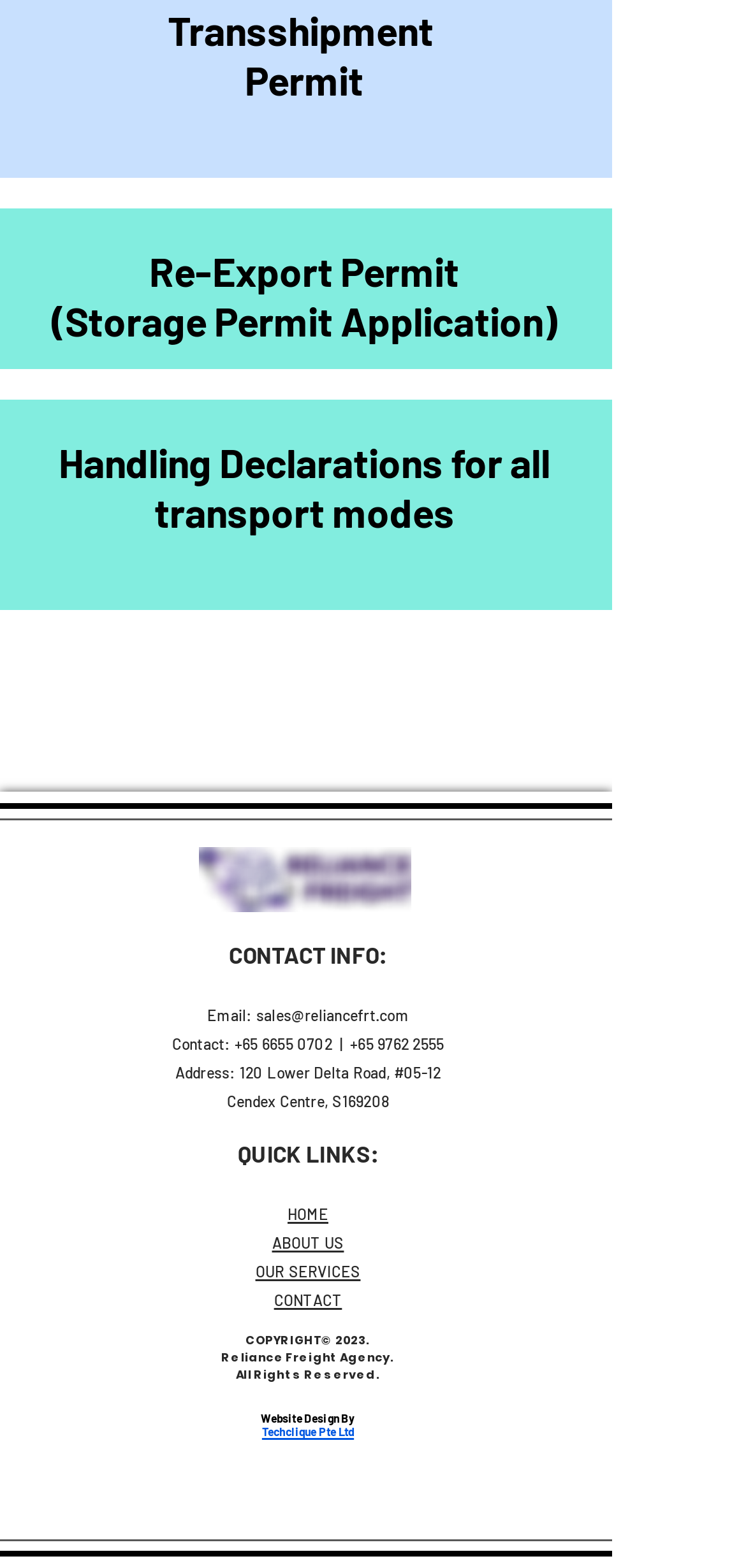Please provide a one-word or phrase answer to the question: 
What is the company name?

Reliance Freight Agency